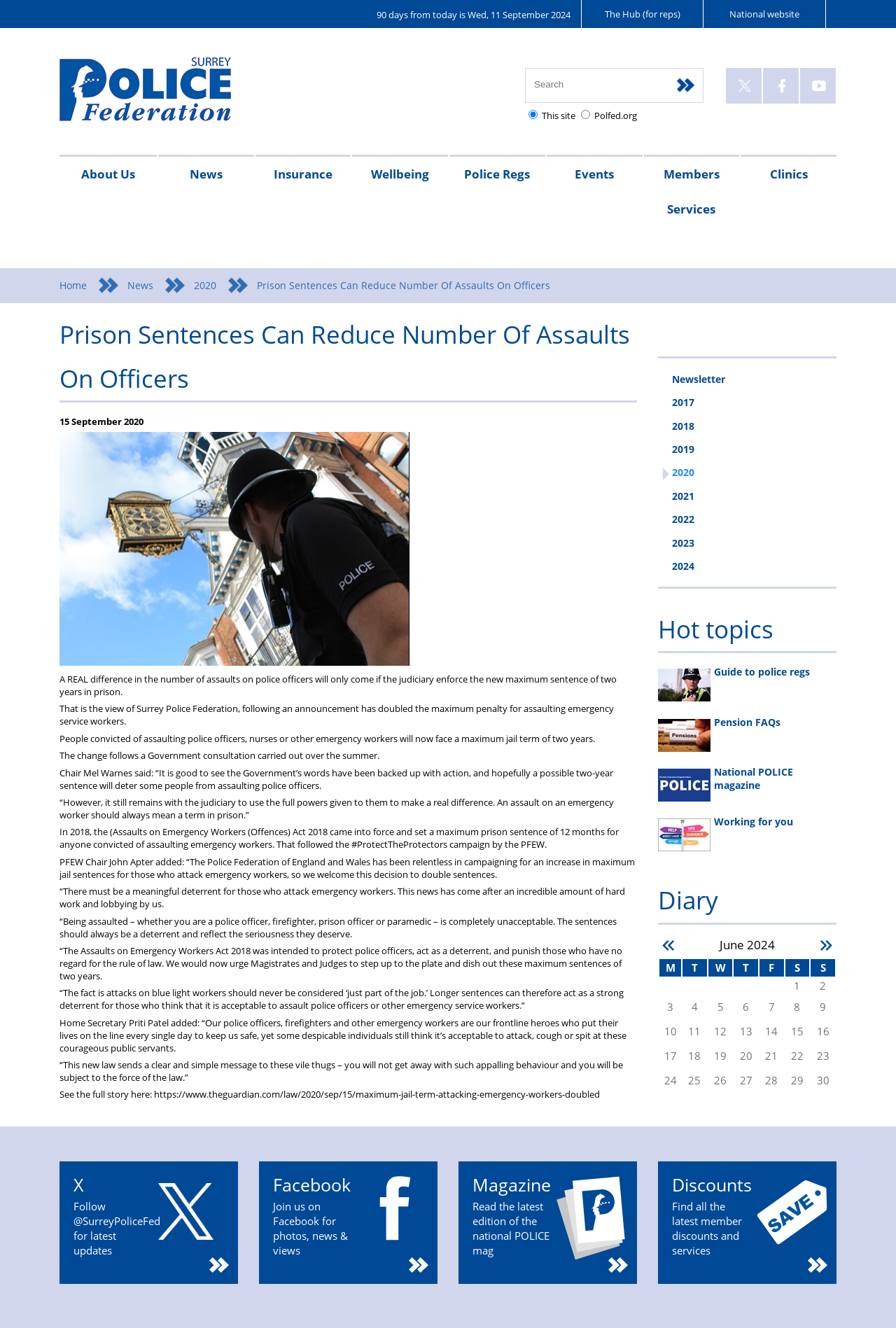Identify the bounding box coordinates of the region that should be clicked to execute the following instruction: "Read about Prison Sentences Can Reduce Number Of Assaults On Officers".

[0.287, 0.21, 0.614, 0.22]